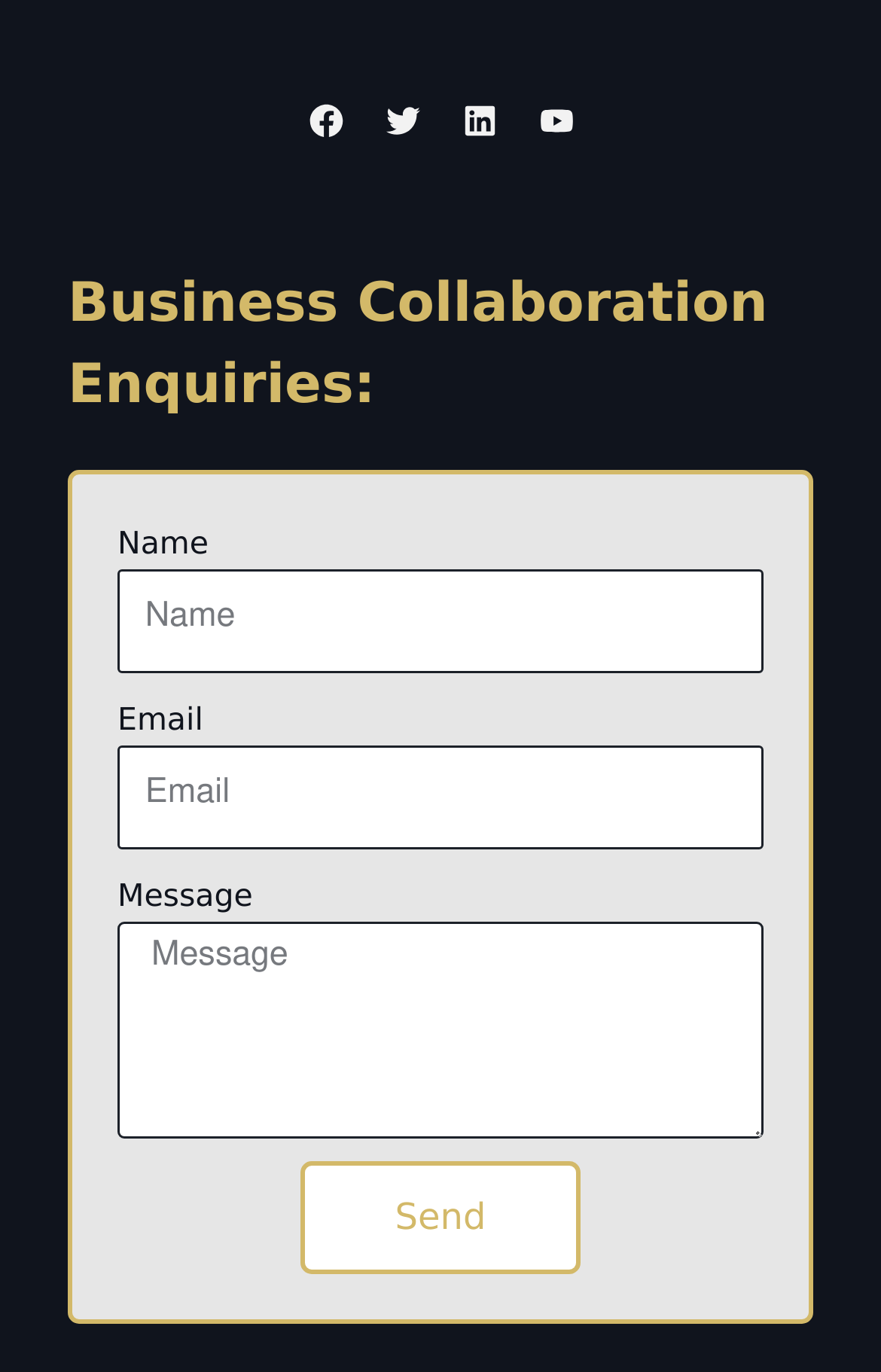Locate the bounding box coordinates of the element you need to click to accomplish the task described by this instruction: "Type your email".

[0.133, 0.544, 0.867, 0.619]